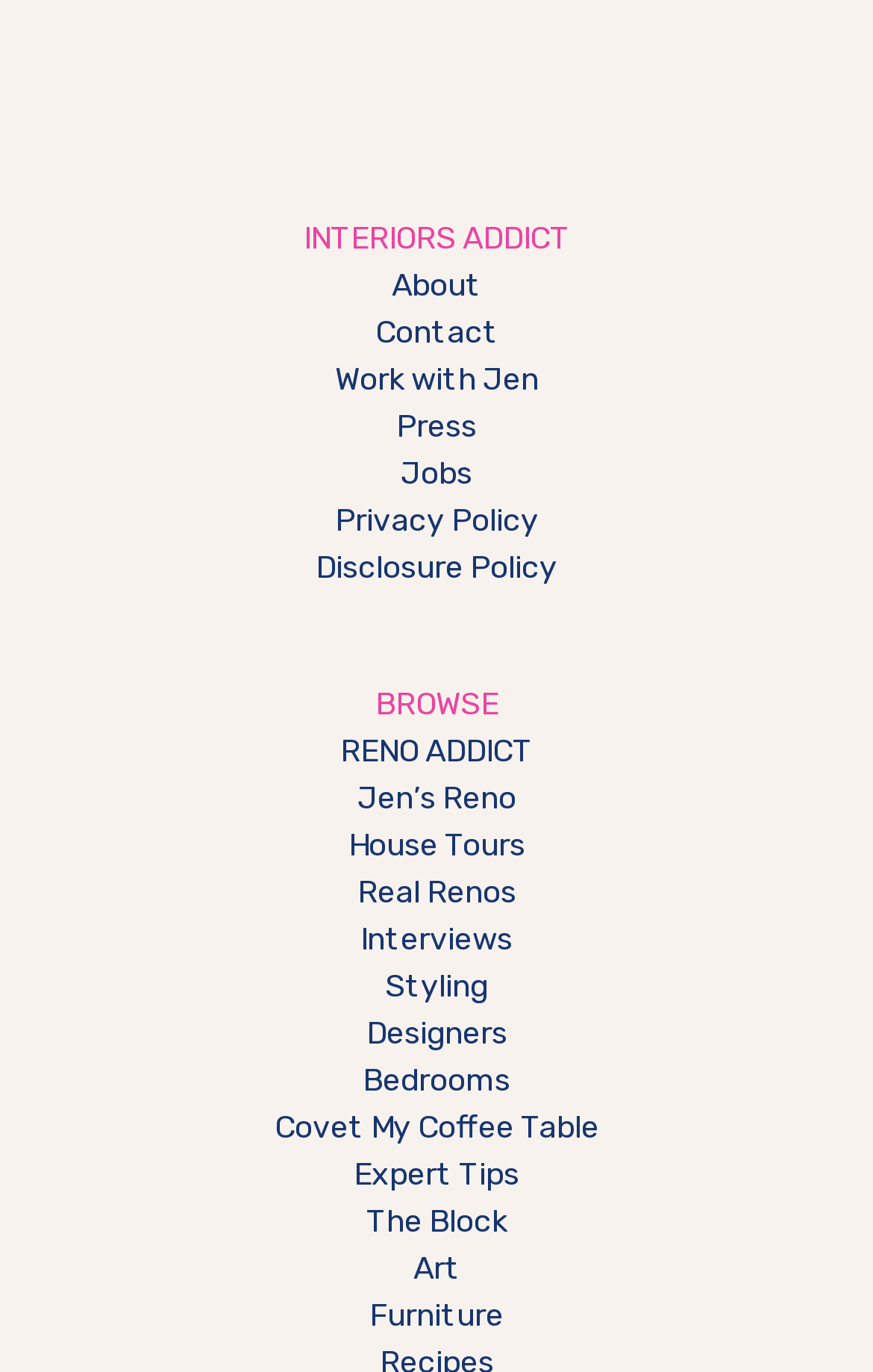Please determine the bounding box coordinates of the element's region to click in order to carry out the following instruction: "view expert tips". The coordinates should be four float numbers between 0 and 1, i.e., [left, top, right, bottom].

[0.405, 0.843, 0.595, 0.871]